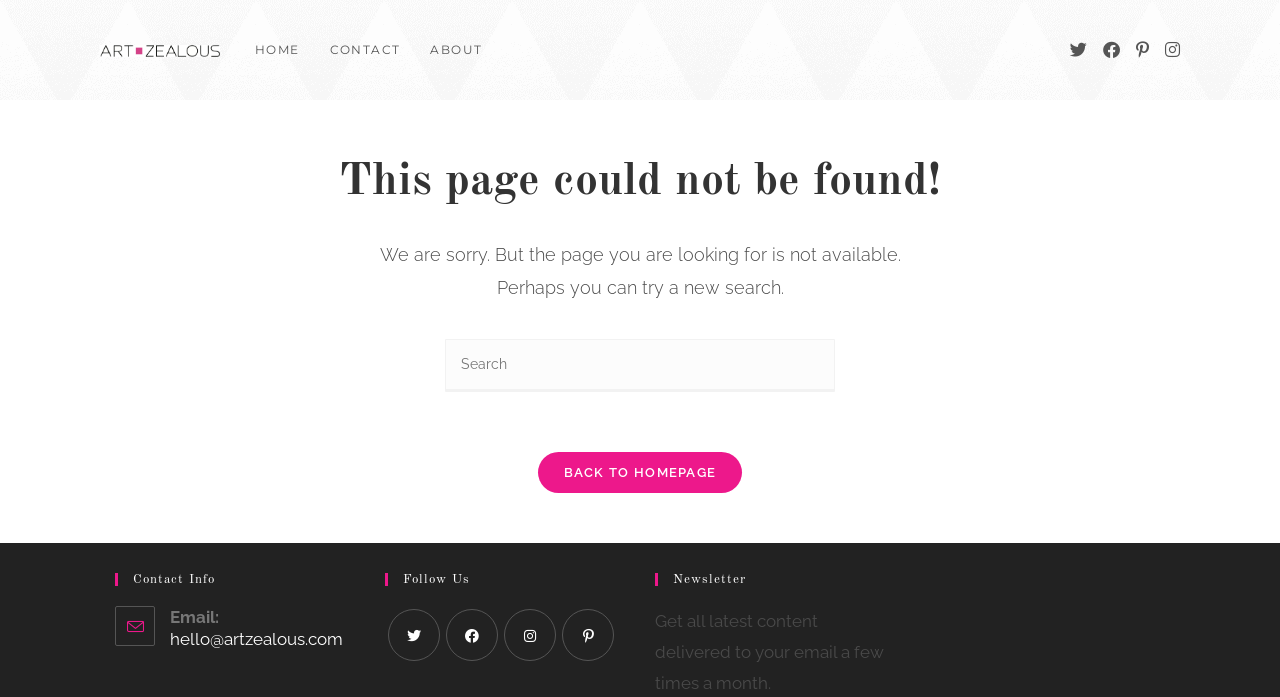Pinpoint the bounding box coordinates of the clickable area necessary to execute the following instruction: "search this website". The coordinates should be given as four float numbers between 0 and 1, namely [left, top, right, bottom].

[0.348, 0.487, 0.652, 0.563]